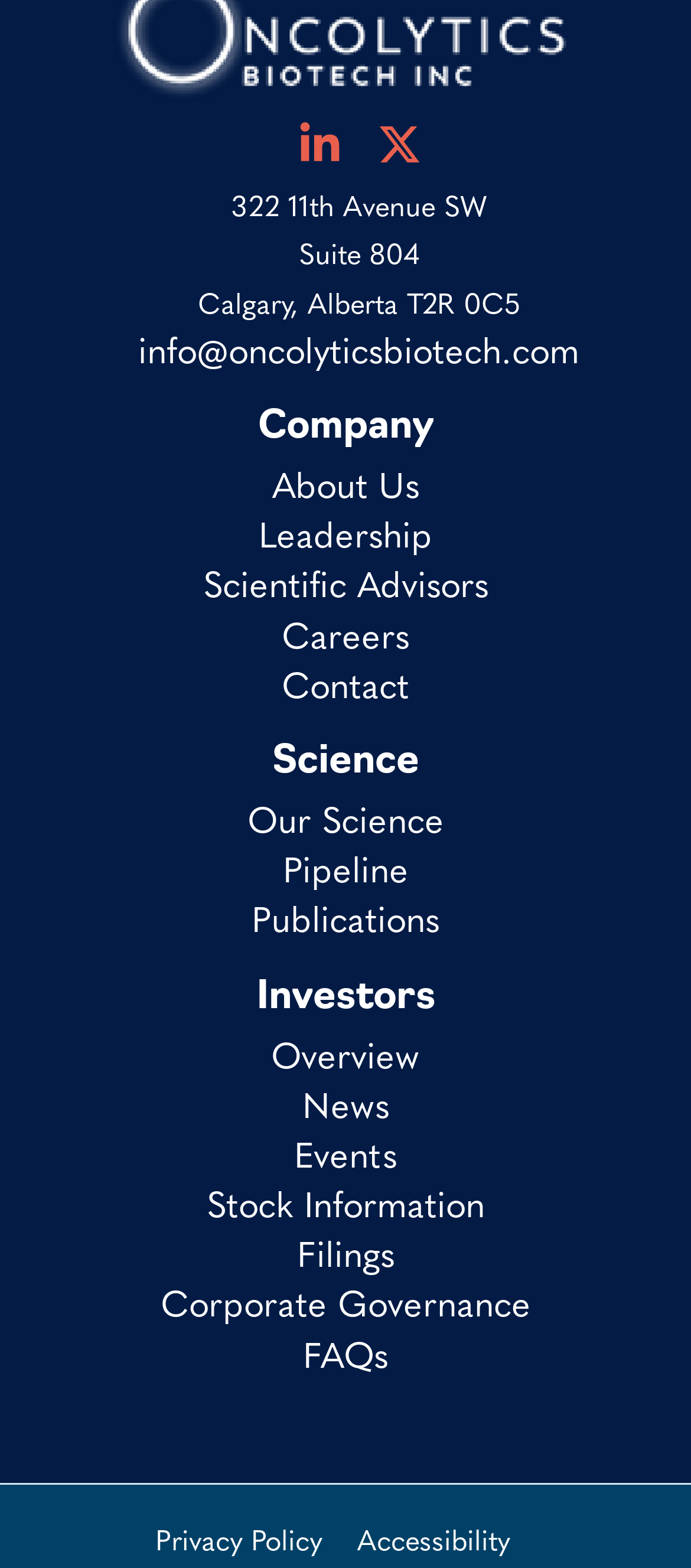Using the image as a reference, answer the following question in as much detail as possible:
What is the last link in the Investors category?

I found the last link in the Investors category by looking at the navigation element with ID 160 in the complementary section with ID 107. The last link in this navigation element is 'FAQs'.